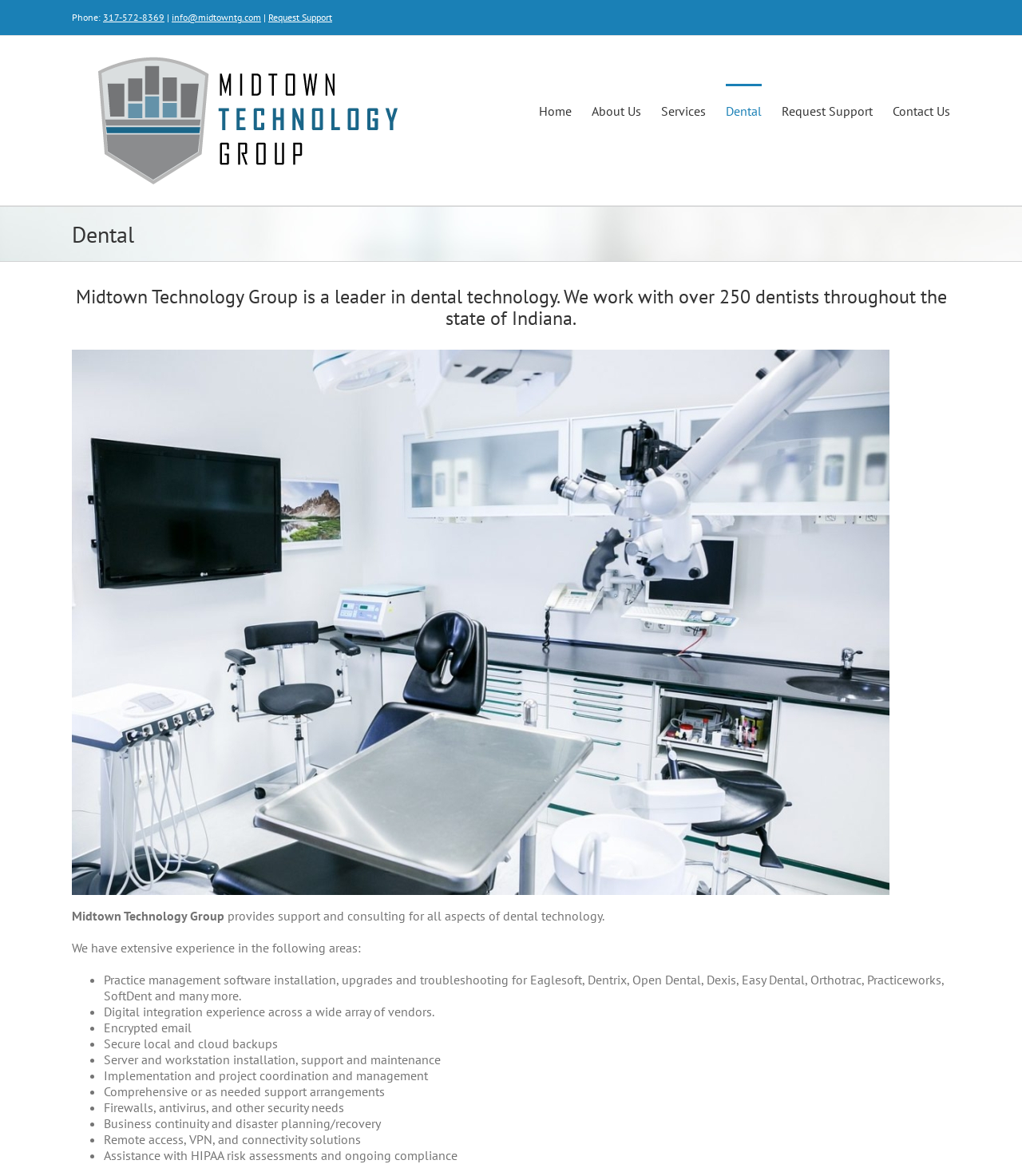Please find and report the bounding box coordinates of the element to click in order to perform the following action: "Go to the home page". The coordinates should be expressed as four float numbers between 0 and 1, in the format [left, top, right, bottom].

[0.527, 0.071, 0.559, 0.116]